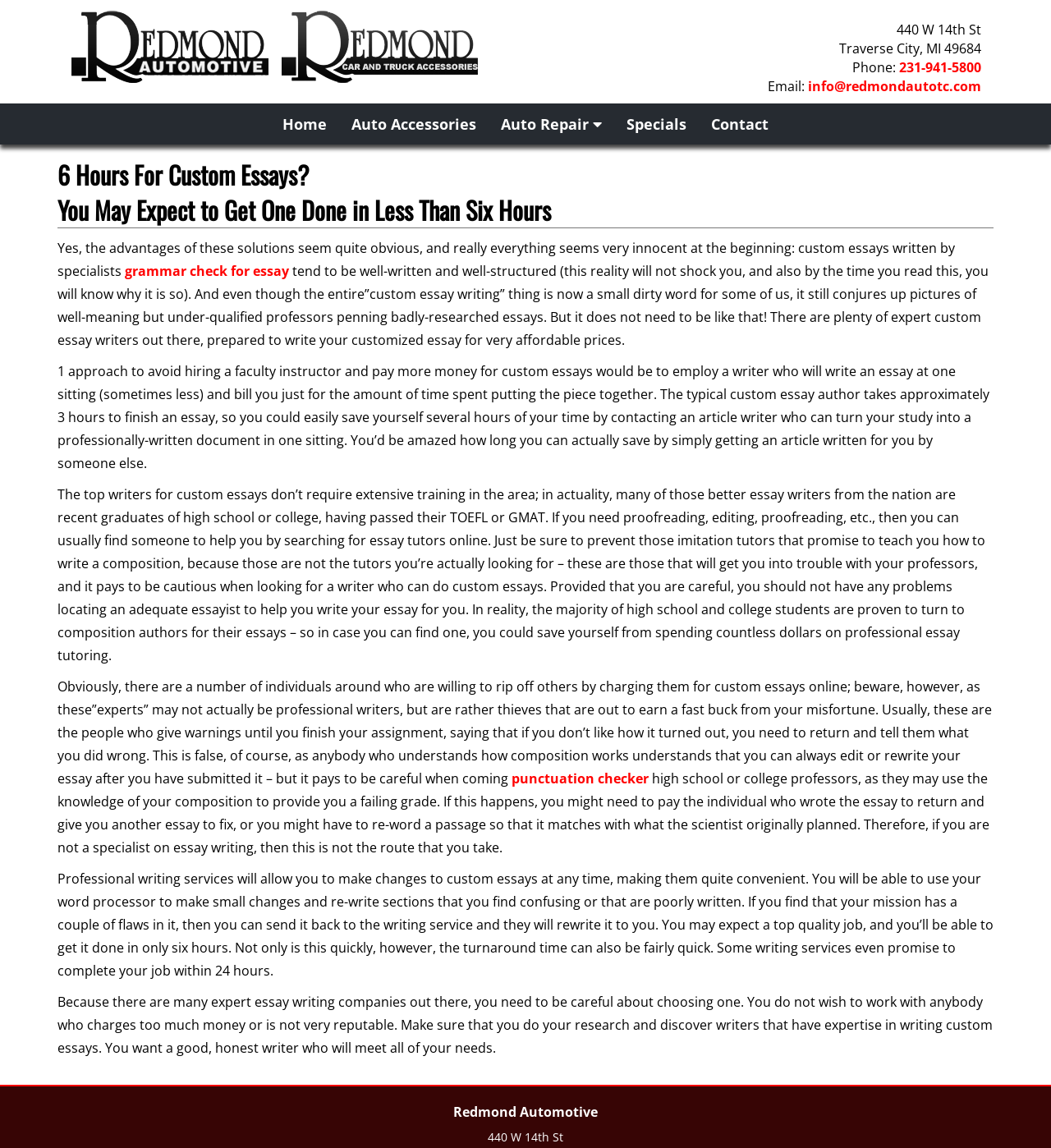How many links are there in the navigation menu?
Utilize the image to construct a detailed and well-explained answer.

I counted the number of link elements in the navigation menu, which are 'Home', 'Auto Accessories', 'Auto Repair', 'Specials', and 'Contact', to get the total number of links as 5.